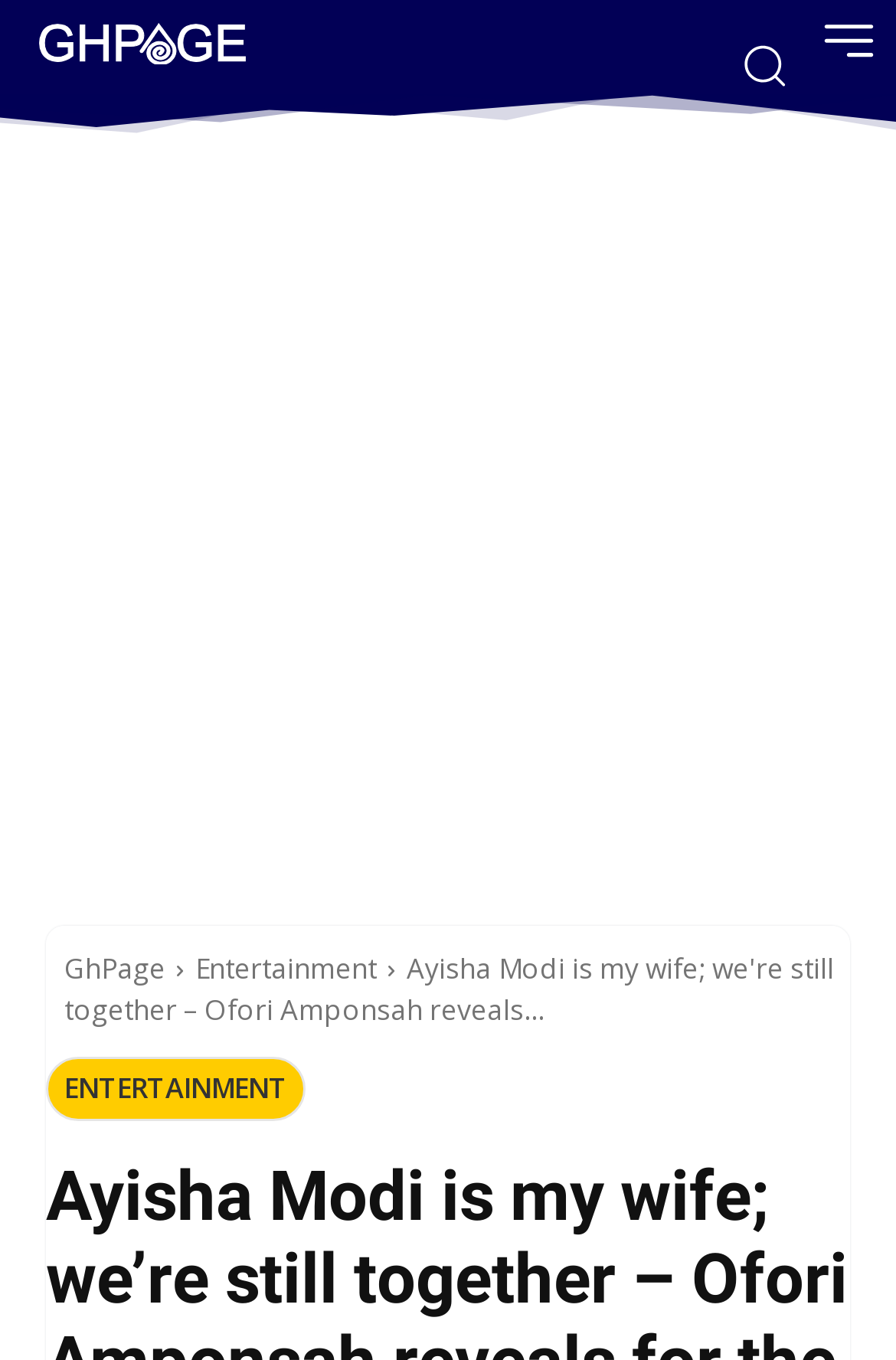What is the position of the image with the widest width?
Refer to the image and offer an in-depth and detailed answer to the question.

The image with the widest width is located at the top of the webpage, with a bounding box of [0.0, 0.07, 1.0, 0.103], which indicates that it spans the entire width of the webpage.